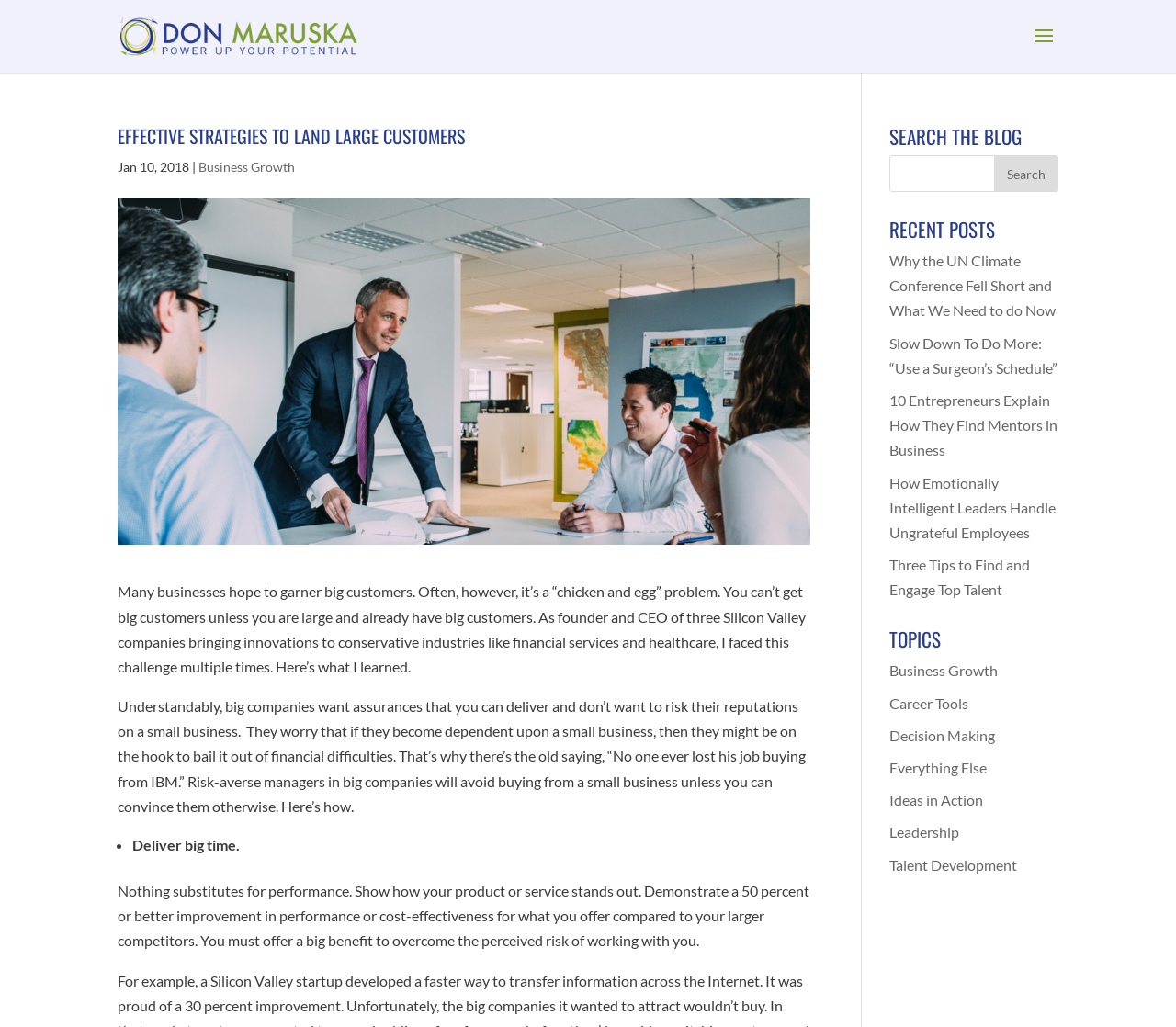What is the purpose of the search bar?
Answer with a single word or phrase by referring to the visual content.

To search the blog